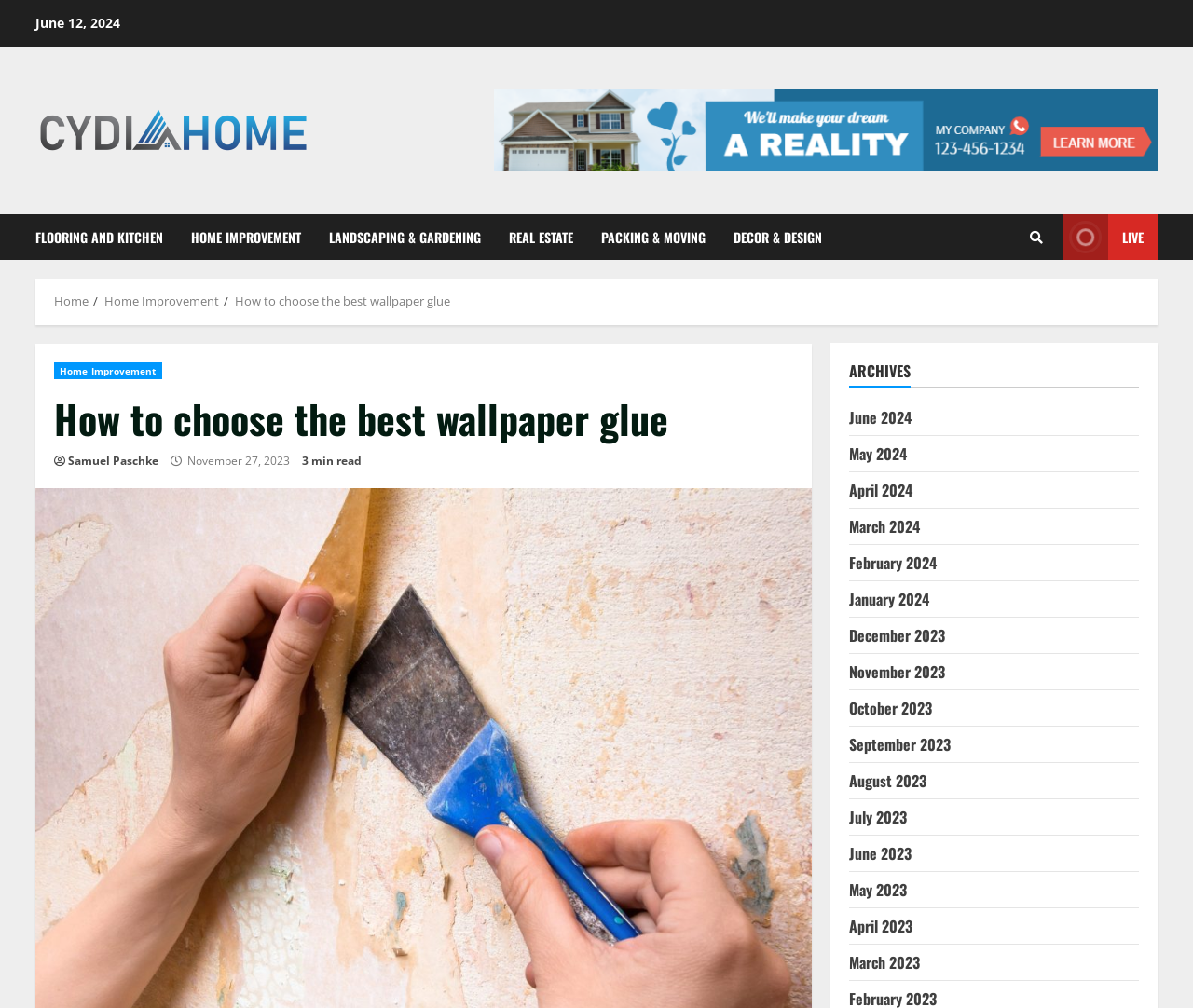Identify the headline of the webpage and generate its text content.

How to choose the best wallpaper glue